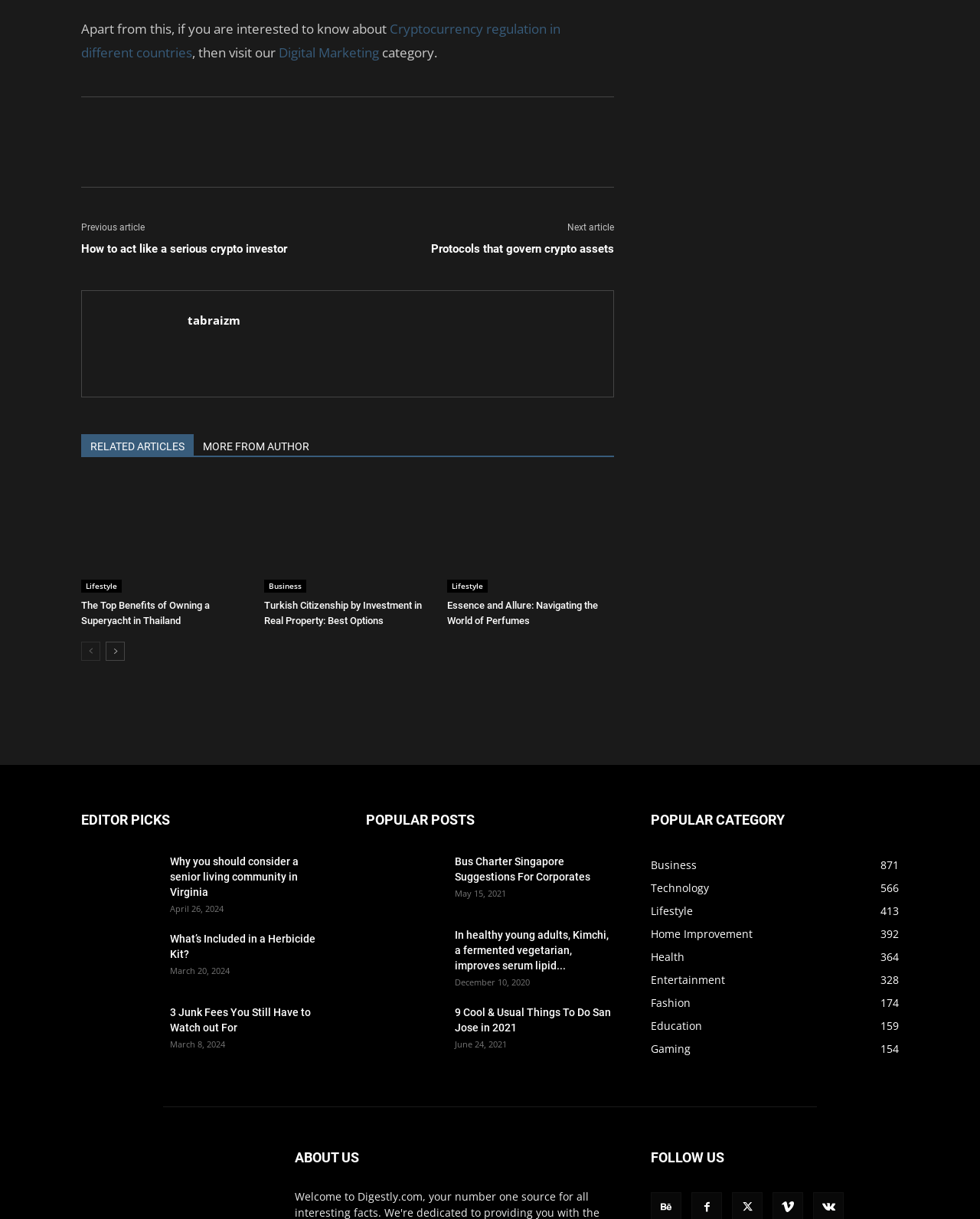What is the topic of the article with the image 'tabraizm'
Refer to the image and provide a detailed answer to the question.

I found the image 'tabraizm' and noticed that it is associated with the article 'Protocols that govern crypto assets'.